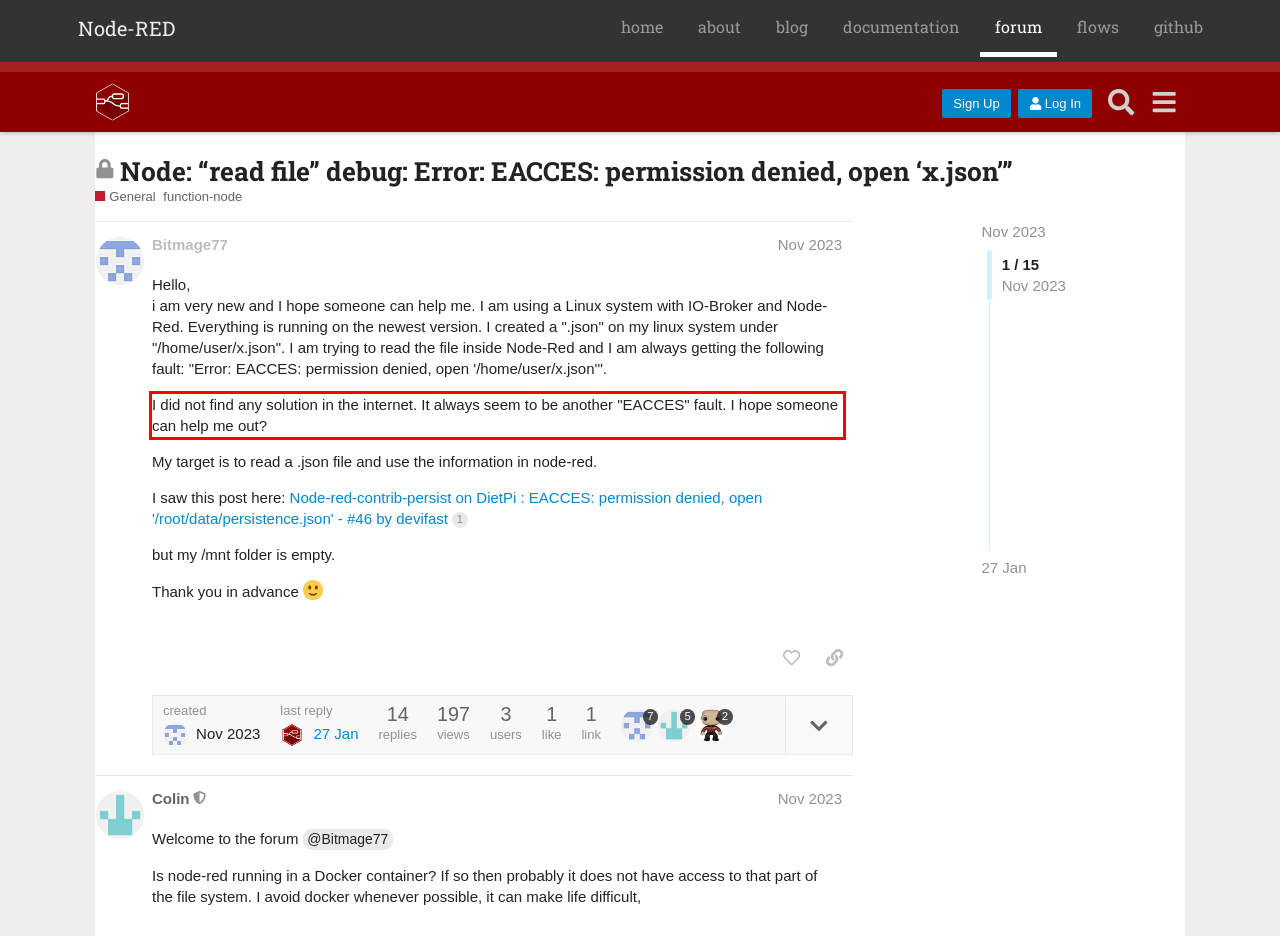There is a UI element on the webpage screenshot marked by a red bounding box. Extract and generate the text content from within this red box.

I did not find any solution in the internet. It always seem to be another "EACCES" fault. I hope someone can help me out?